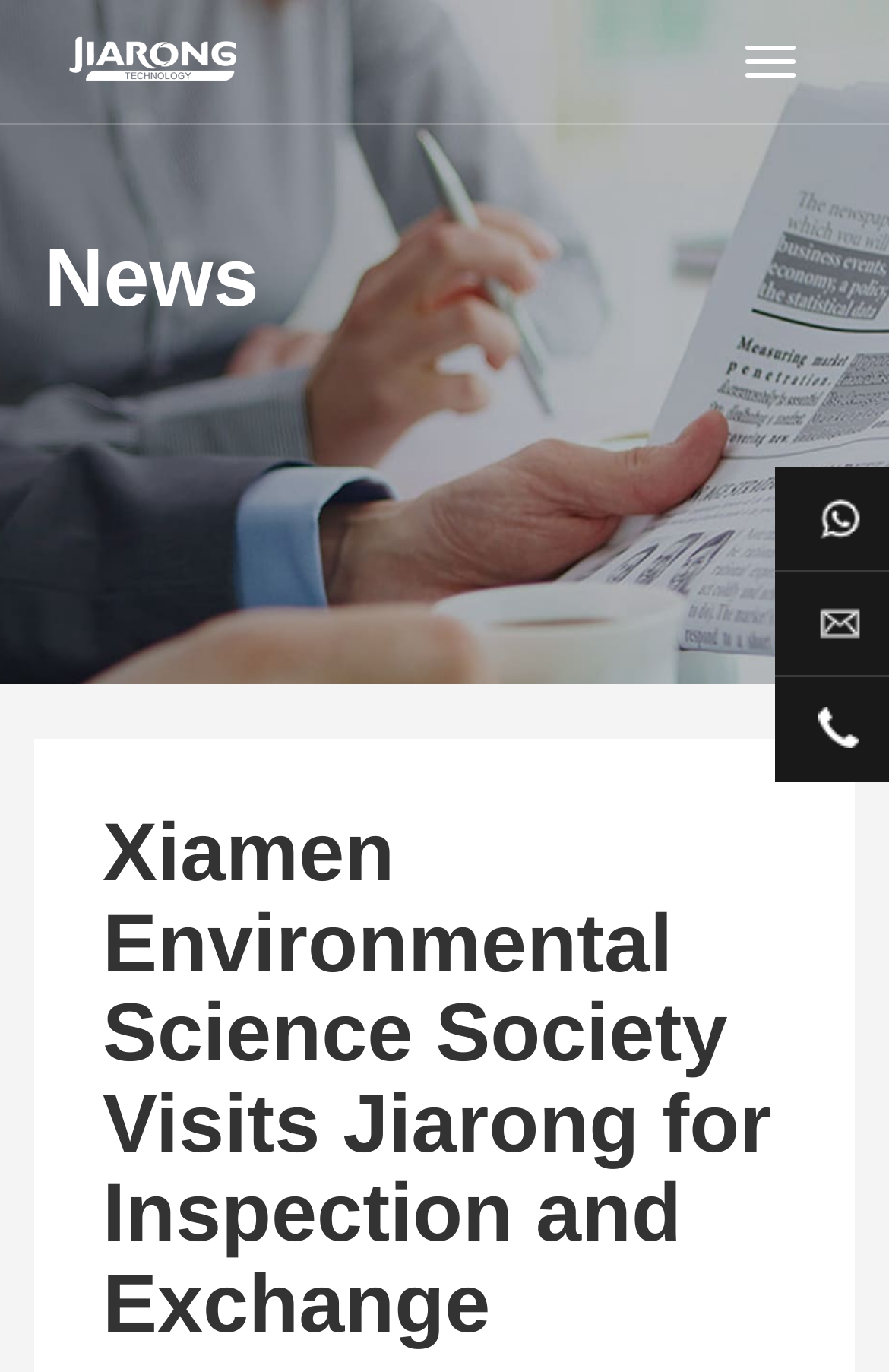Given the description parent_node: Stock Code：301148.SZ, predict the bounding box coordinates of the UI element. Ensure the coordinates are in the format (top-left x, top-left y, bottom-right x, bottom-right y) and all values are between 0 and 1.

[0.077, 0.026, 0.268, 0.063]